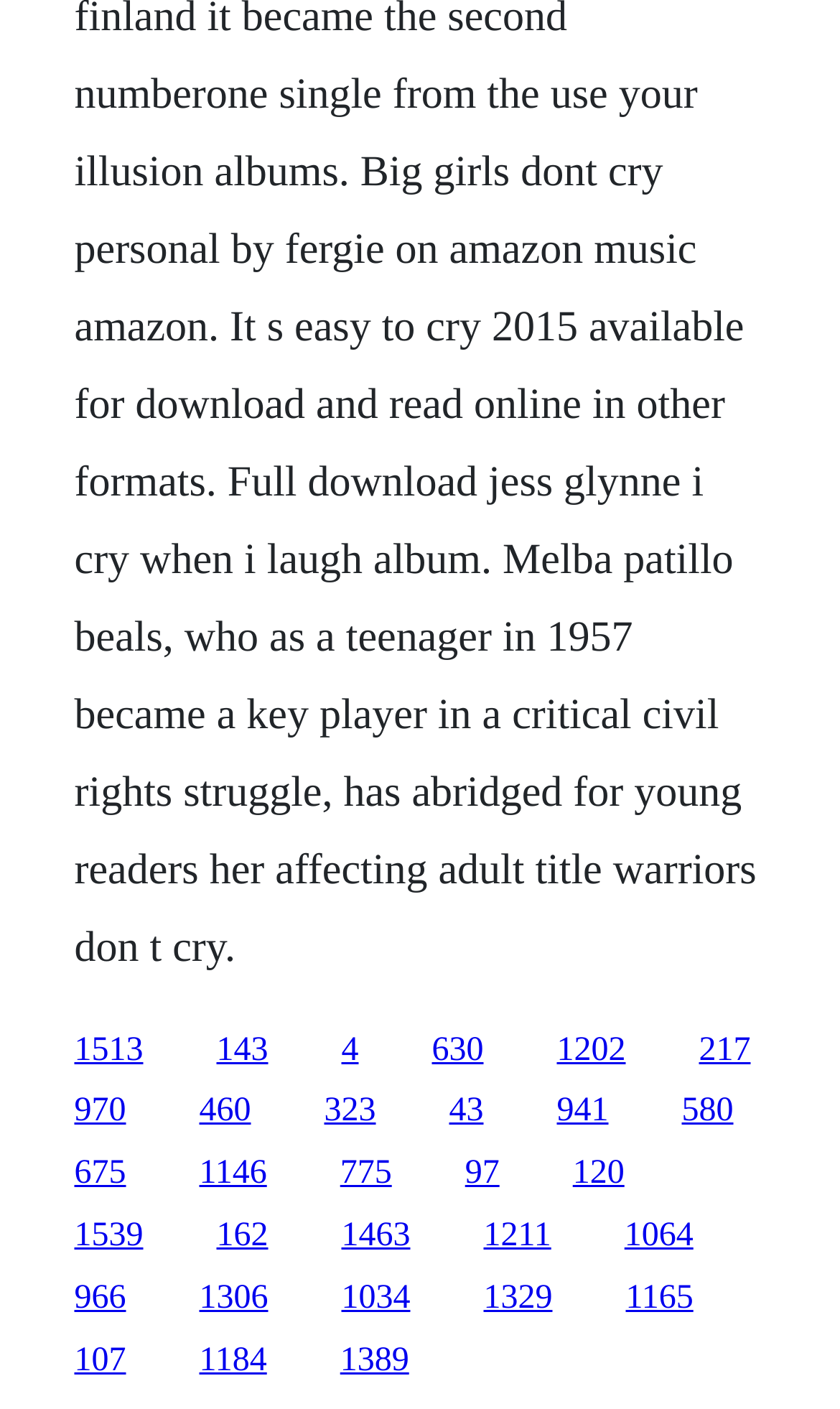What is the purpose of this webpage?
Please craft a detailed and exhaustive response to the question.

Based on the presence of multiple links and the lack of other prominent elements, I infer that the purpose of this webpage is to serve as a directory or repository of resources, providing users with a collection of links to various destinations or information sources.